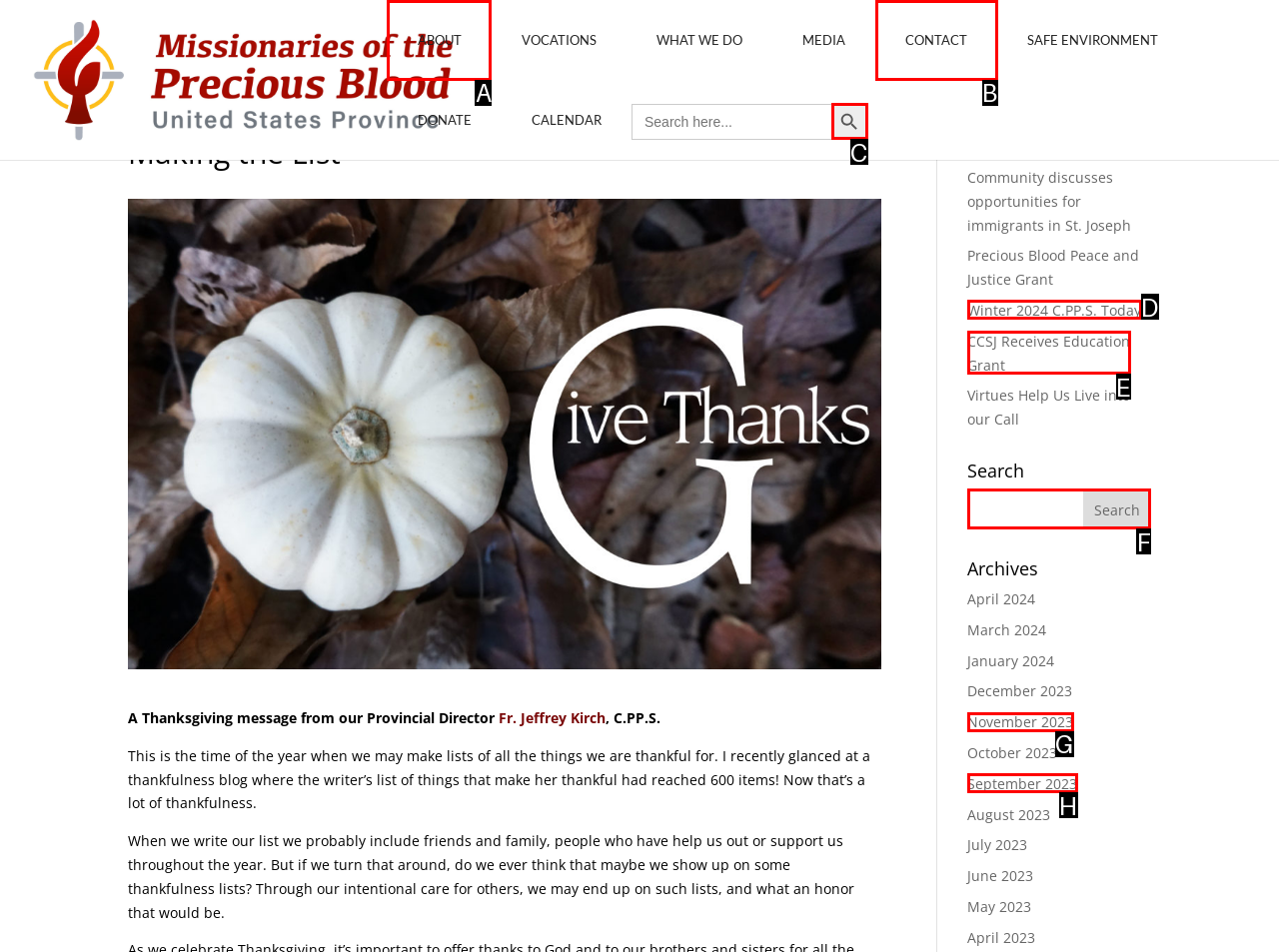Determine the letter of the element to click to accomplish this task: Visit the ABOUT page. Respond with the letter.

A